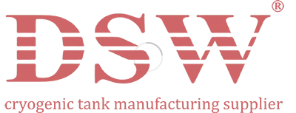What is the purpose of the horizontal lines in the logo?
Based on the image, provide a one-word or brief-phrase response.

distinctive graphic element